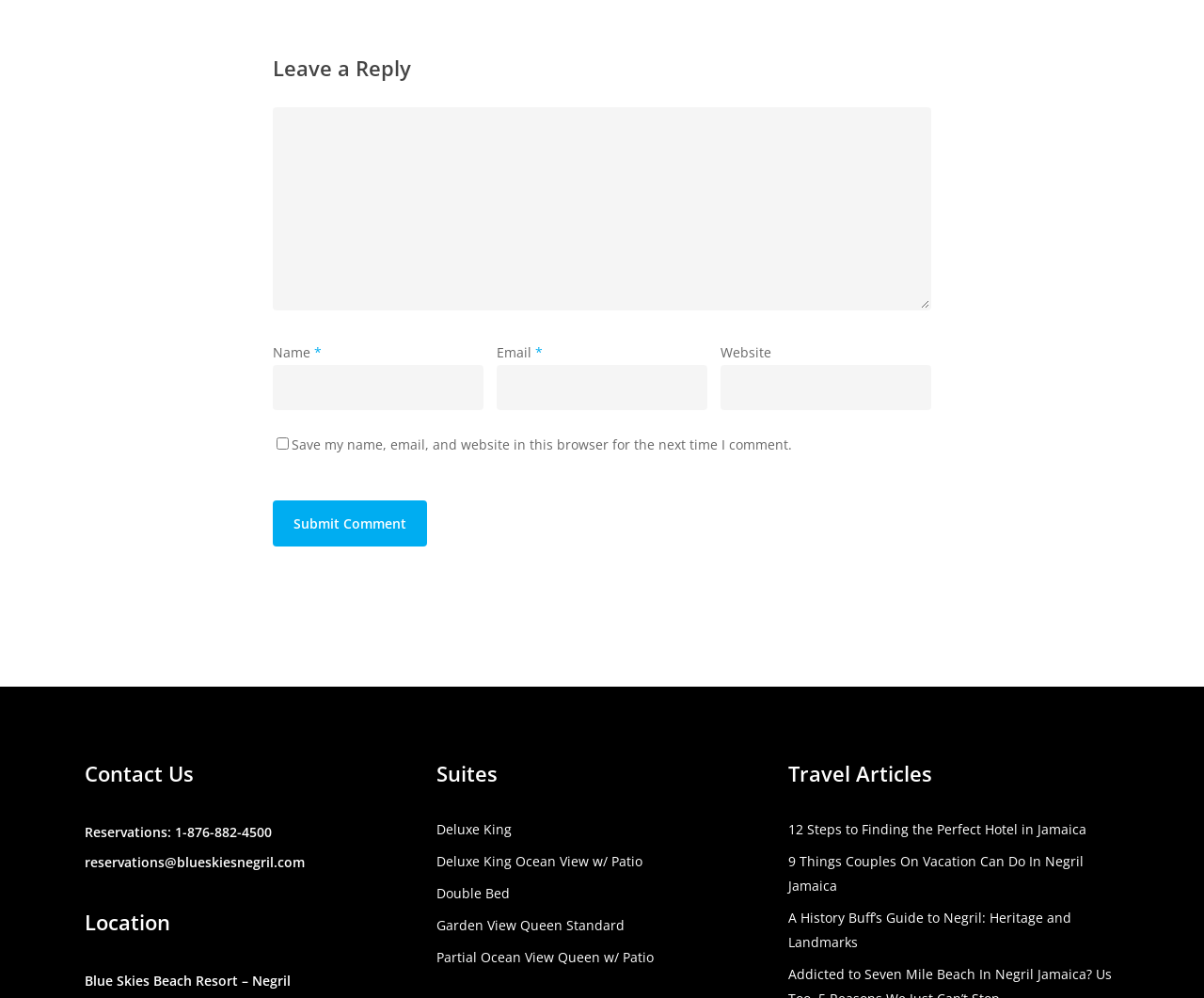Answer with a single word or phrase: 
What is the phone number for reservations?

1-876-882-4500